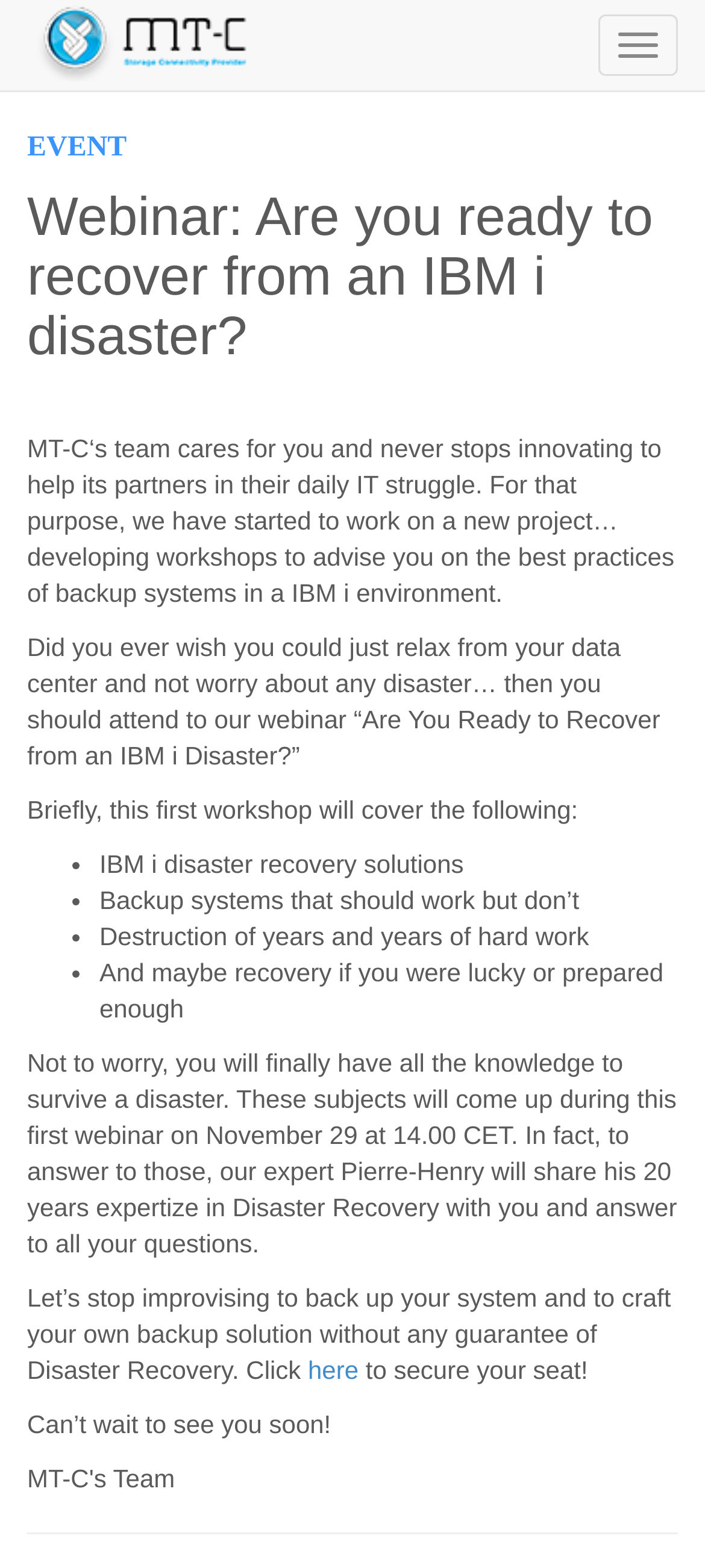What is the date and time of the webinar?
Using the image as a reference, deliver a detailed and thorough answer to the question.

The webinar is scheduled to take place on November 29 at 14.00 CET, as mentioned in the text.